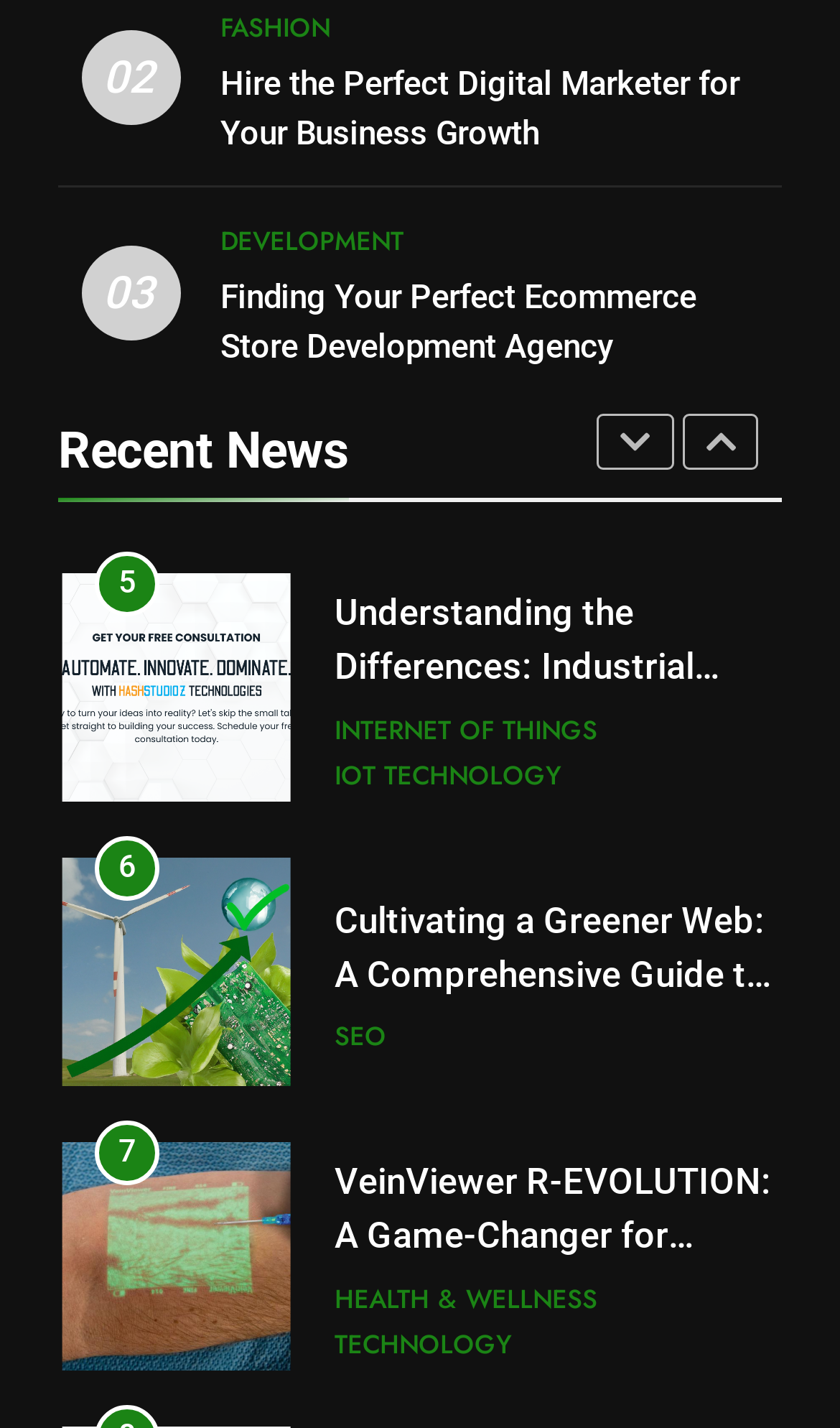Give a one-word or short-phrase answer to the following question: 
What is the title of the first article in the Recent News section?

Cultivating a Greener Web: A Comprehensive Guide to Green SEO